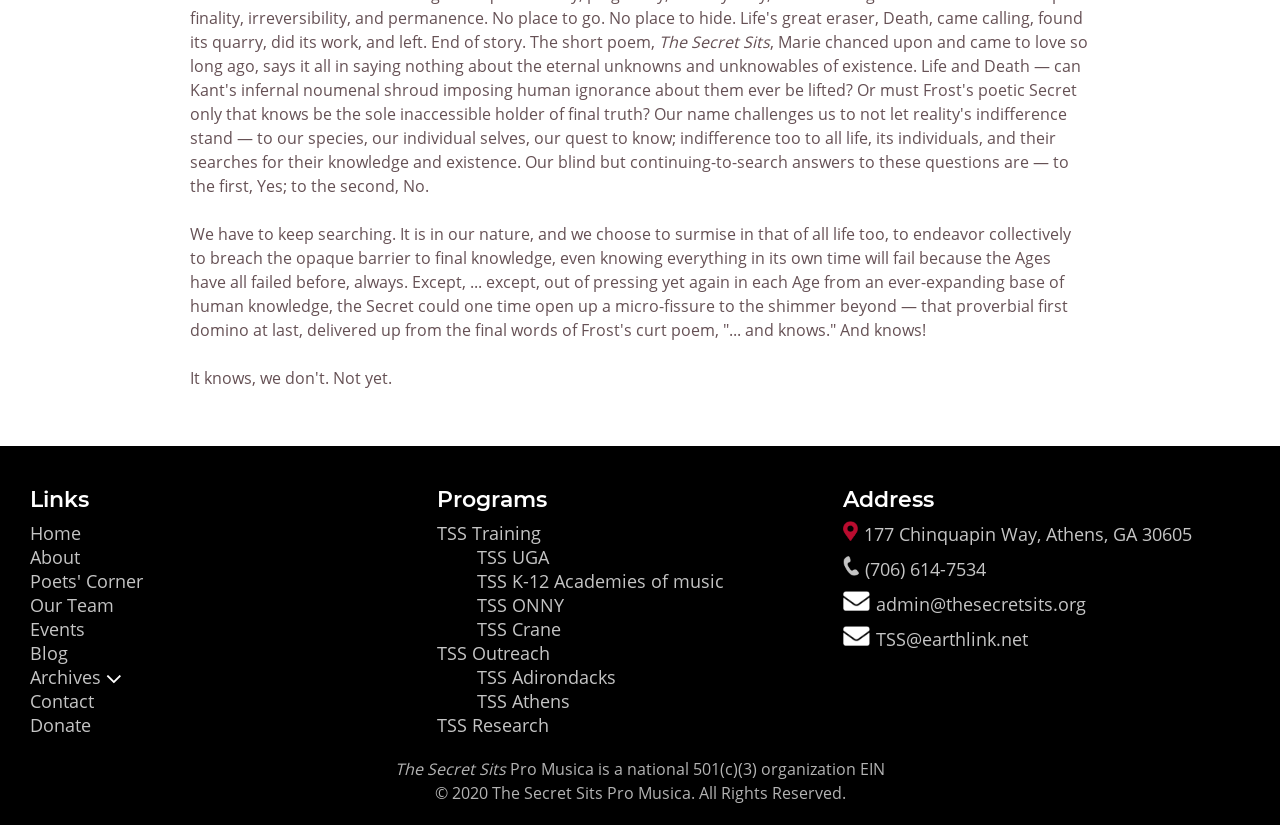Please find the bounding box coordinates of the clickable region needed to complete the following instruction: "Click on the 'Contact' link". The bounding box coordinates must consist of four float numbers between 0 and 1, i.e., [left, top, right, bottom].

[0.023, 0.835, 0.073, 0.864]